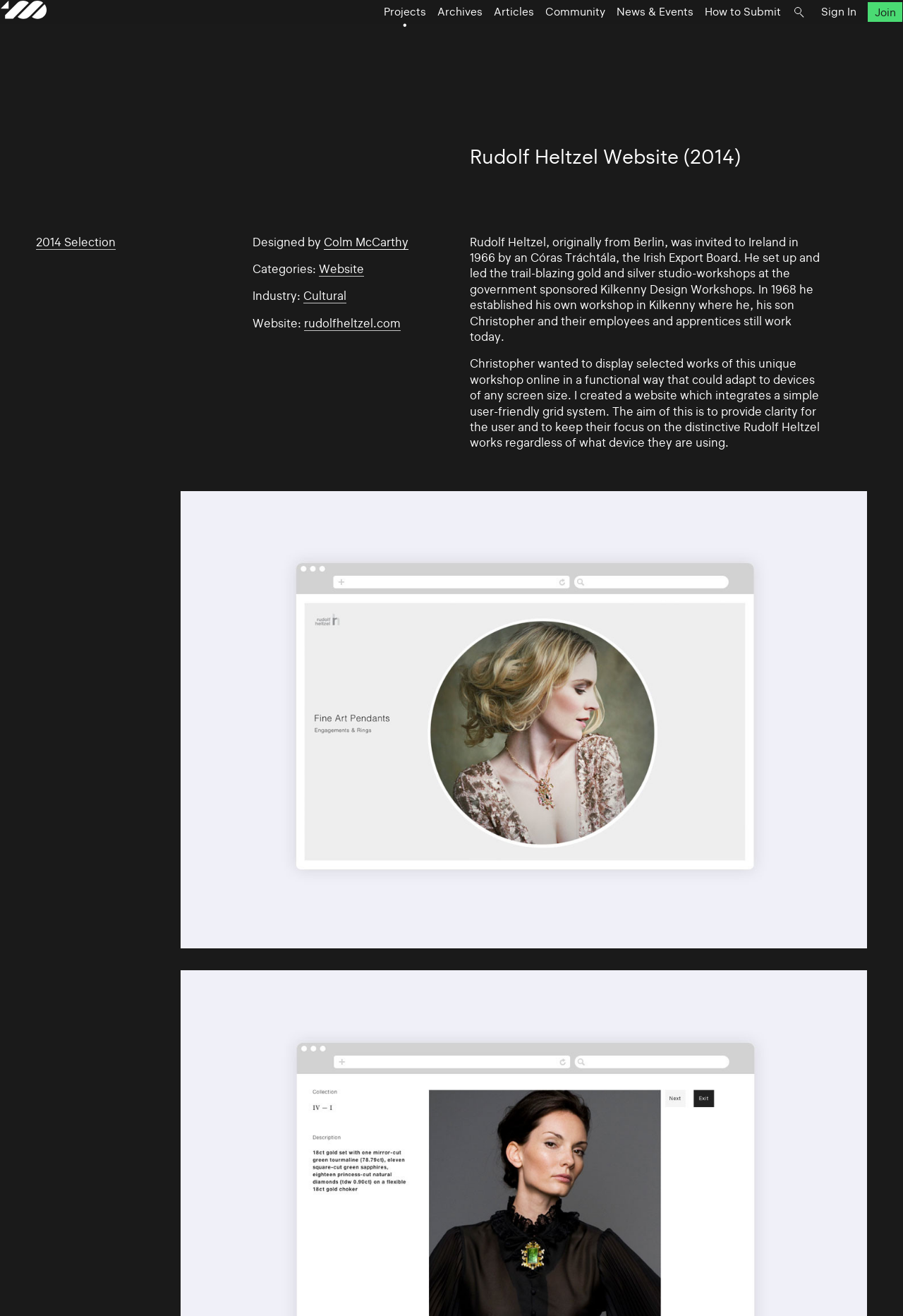Could you specify the bounding box coordinates for the clickable section to complete the following instruction: "Clear search field"?

[0.941, 0.033, 0.964, 0.049]